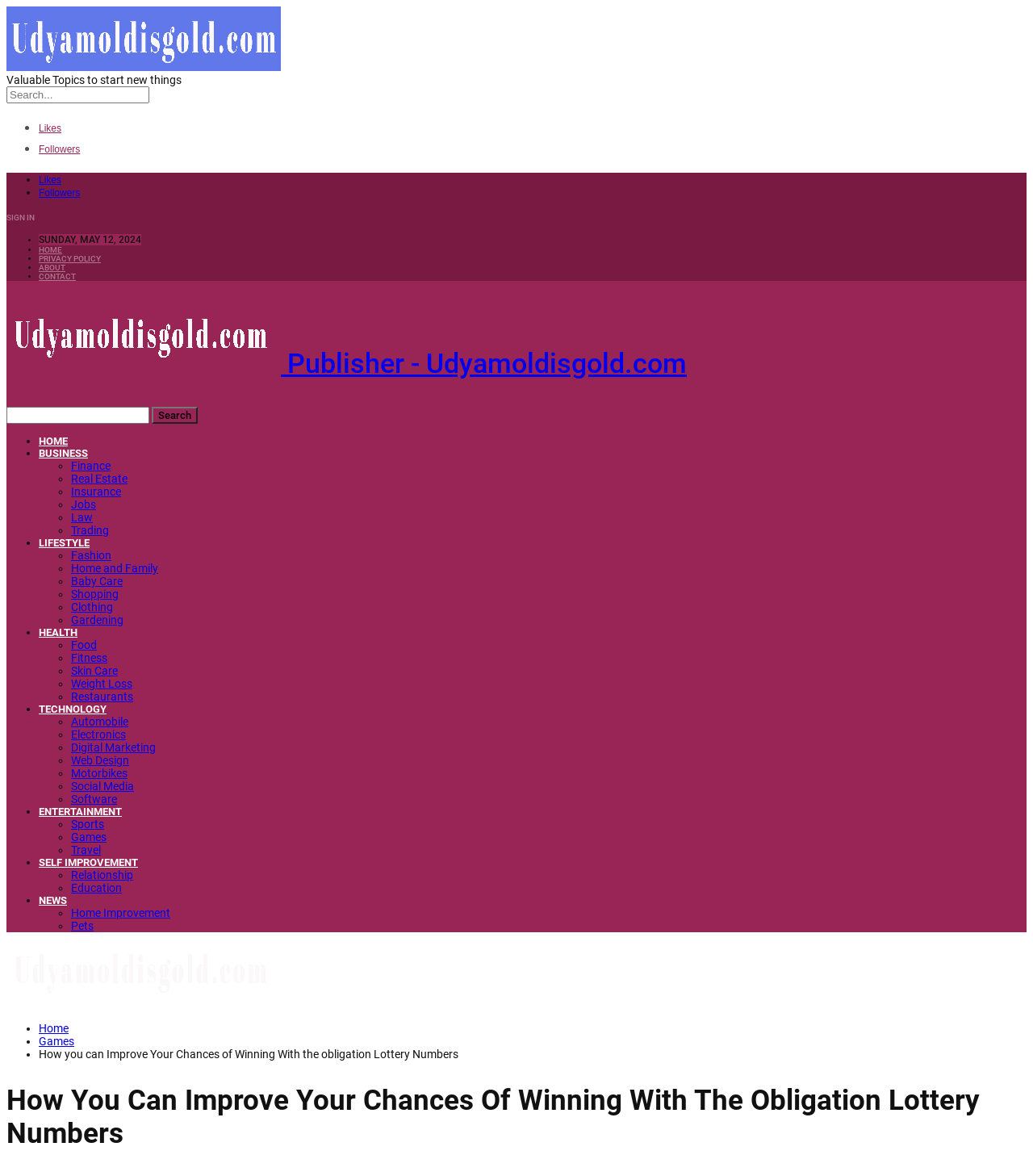Please identify the bounding box coordinates of the area I need to click to accomplish the following instruction: "Contact the publisher".

[0.038, 0.084, 0.073, 0.092]